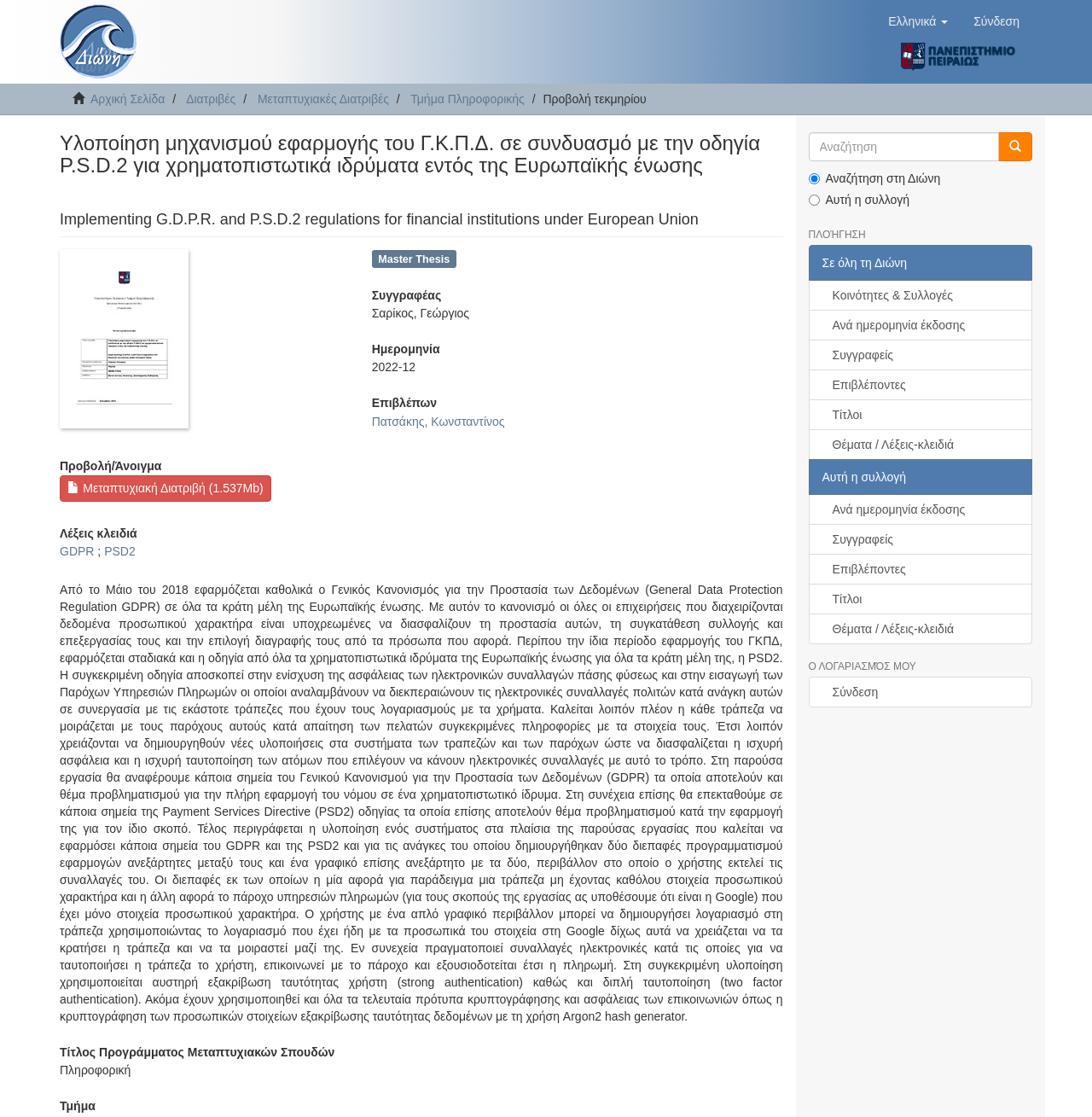Determine the bounding box coordinates of the element that should be clicked to execute the following command: "View the 'Μεταπτυχιακή Διατριβή' document".

[0.055, 0.426, 0.248, 0.449]